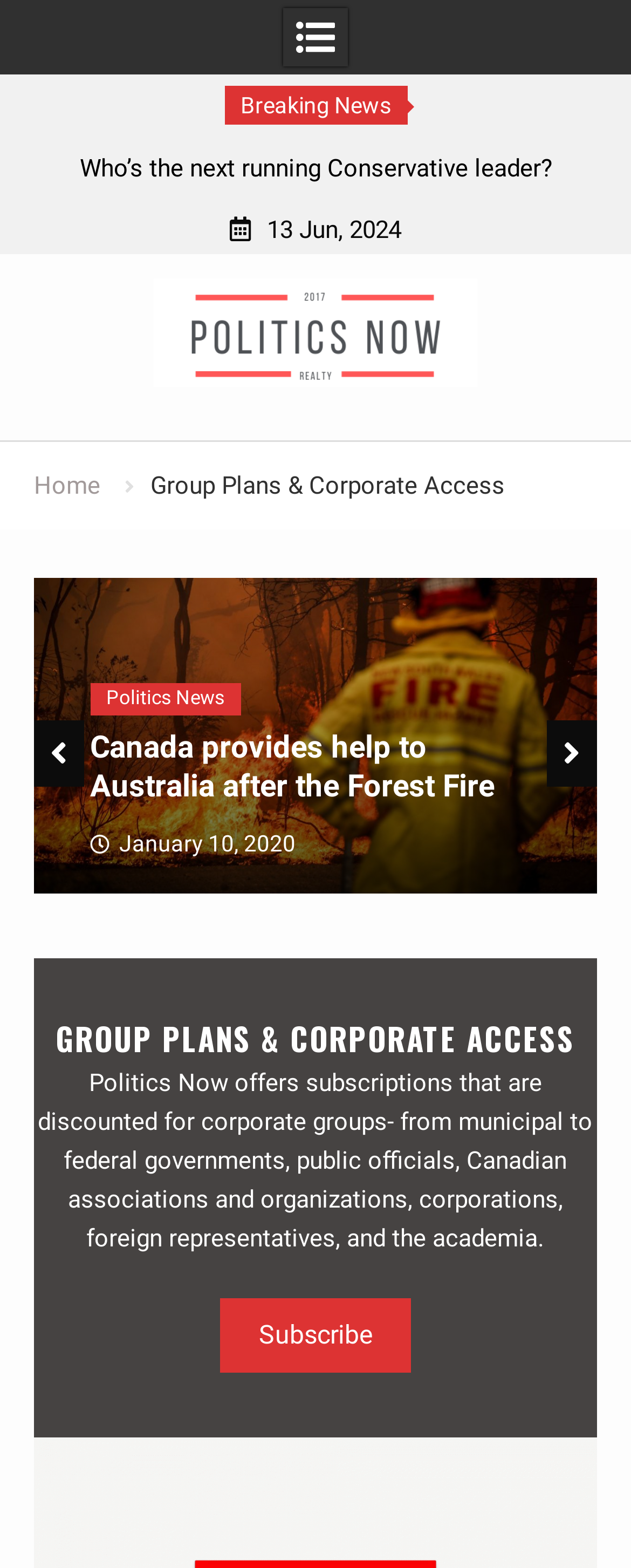Provide your answer in a single word or phrase: 
What type of groups can get discounted subscriptions?

Corporate groups